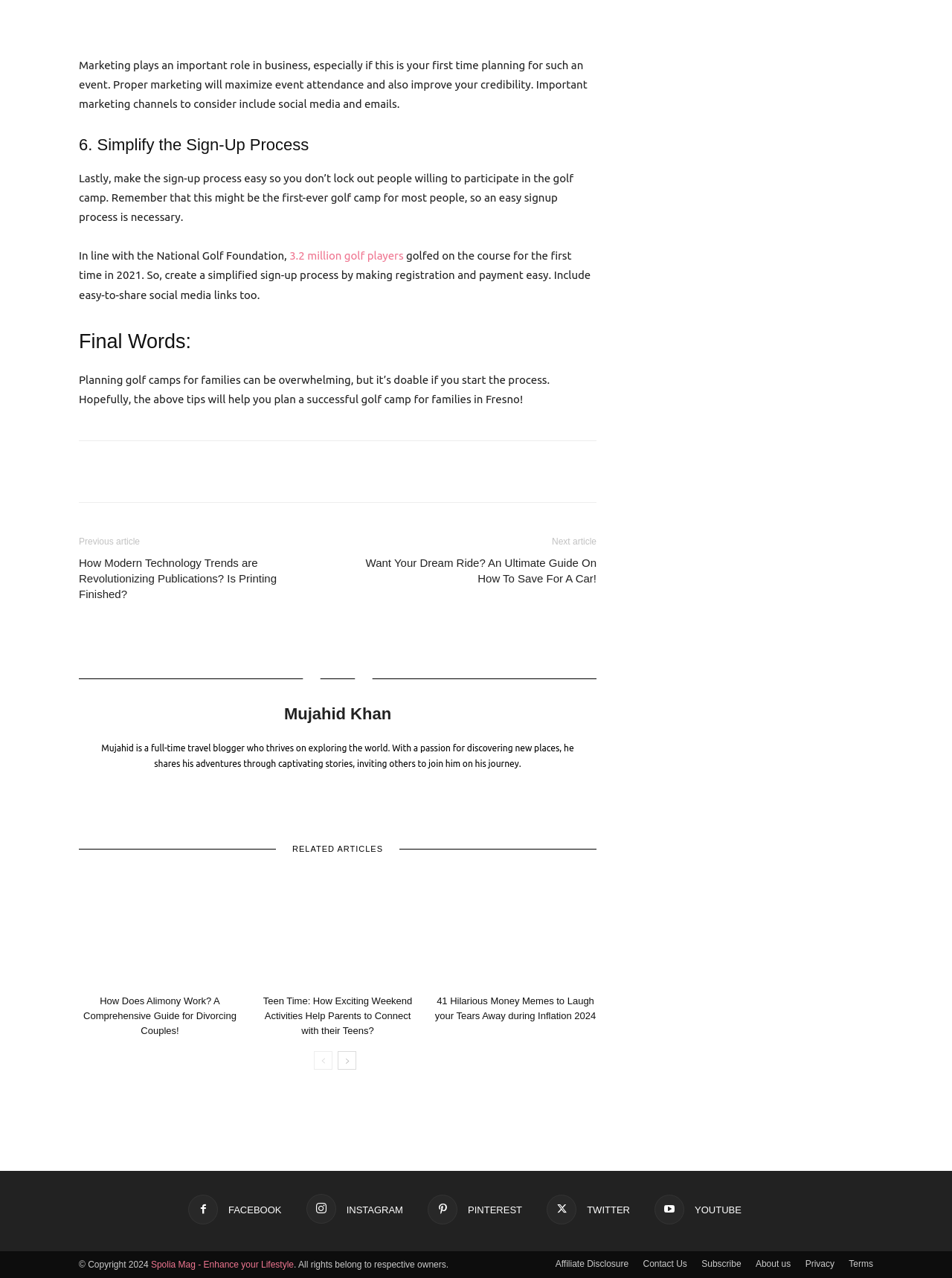Respond concisely with one word or phrase to the following query:
How many social media links are in the footer?

5